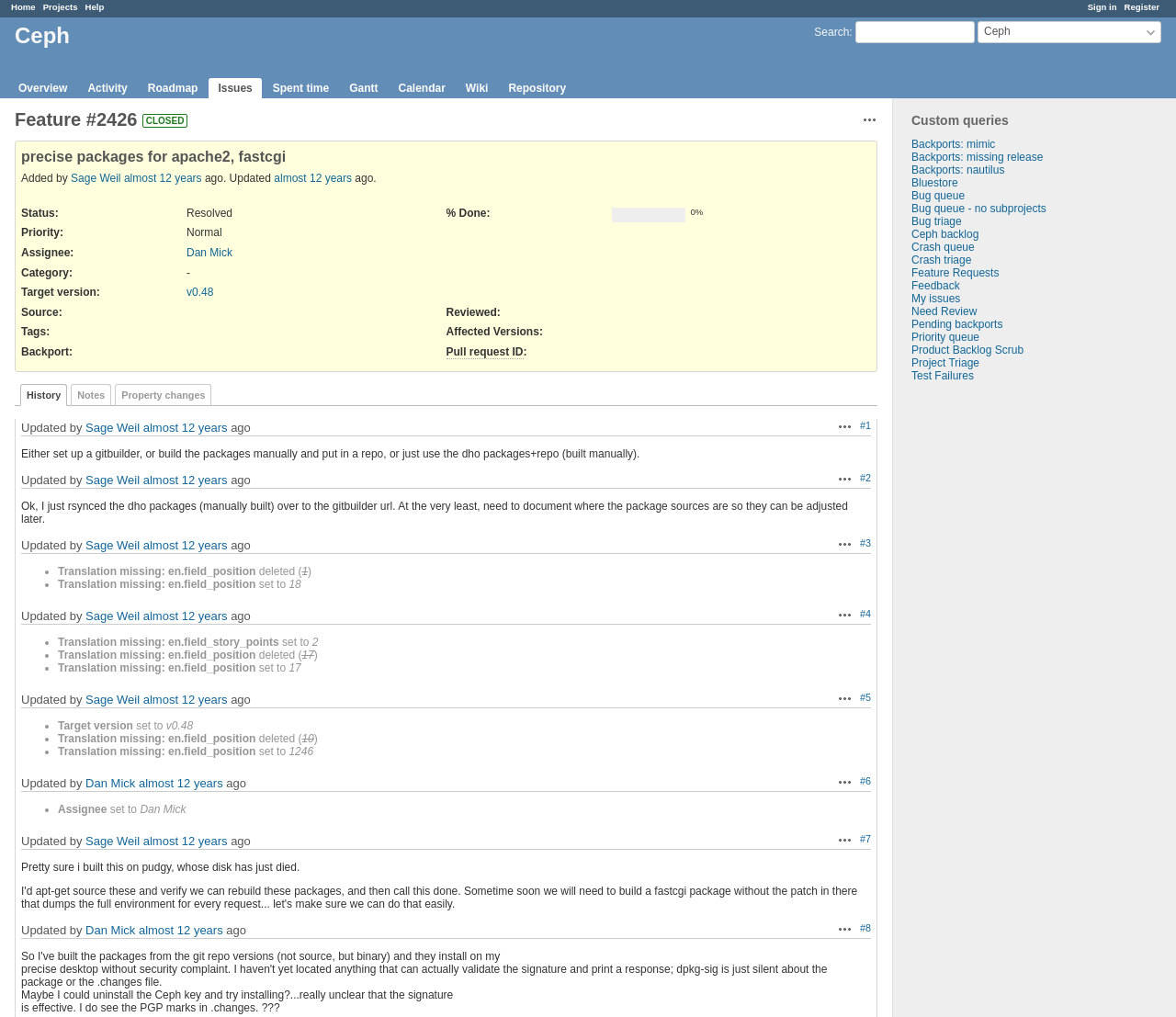Describe the webpage in detail, including text, images, and layout.

This webpage appears to be a project management or issue tracking page, specifically focused on a feature request with ID #2426. The page is divided into several sections.

At the top, there are links to sign in, register, and navigate to other parts of the website, including the home page, projects, and help. A search bar is also located at the top, allowing users to search for specific content.

Below the top navigation, there is a heading that reads "Ceph" and a subheading that reads "Feature #2426: precise packages for apache2, fastcgi". This section appears to be the main content area of the page.

On the left side of the page, there is a menu with links to various sections, including overview, activity, roadmap, issues, and others. These links are likely related to the project or feature being viewed.

The main content area is divided into several sections, including a description of the feature, its status, priority, assignee, and other details. There is also a table with information about the feature, including its target version and percentage complete.

Further down the page, there are sections for comments, history, and property changes related to the feature. There are also links to view the history of updates and notes related to the feature.

Throughout the page, there are various links and buttons that allow users to interact with the feature and its related content.